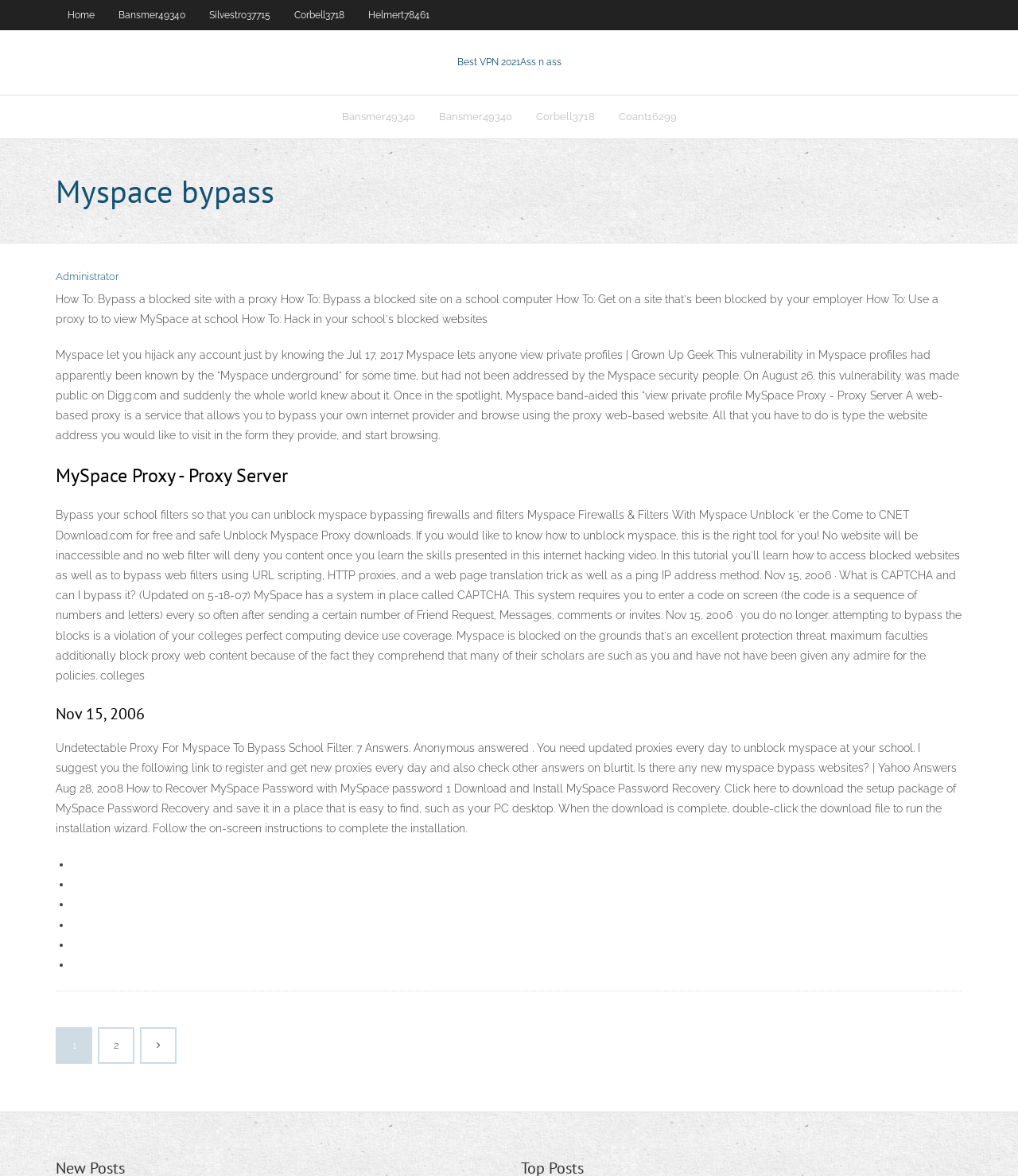Identify the bounding box coordinates of the part that should be clicked to carry out this instruction: "Click on Home".

[0.055, 0.0, 0.105, 0.025]